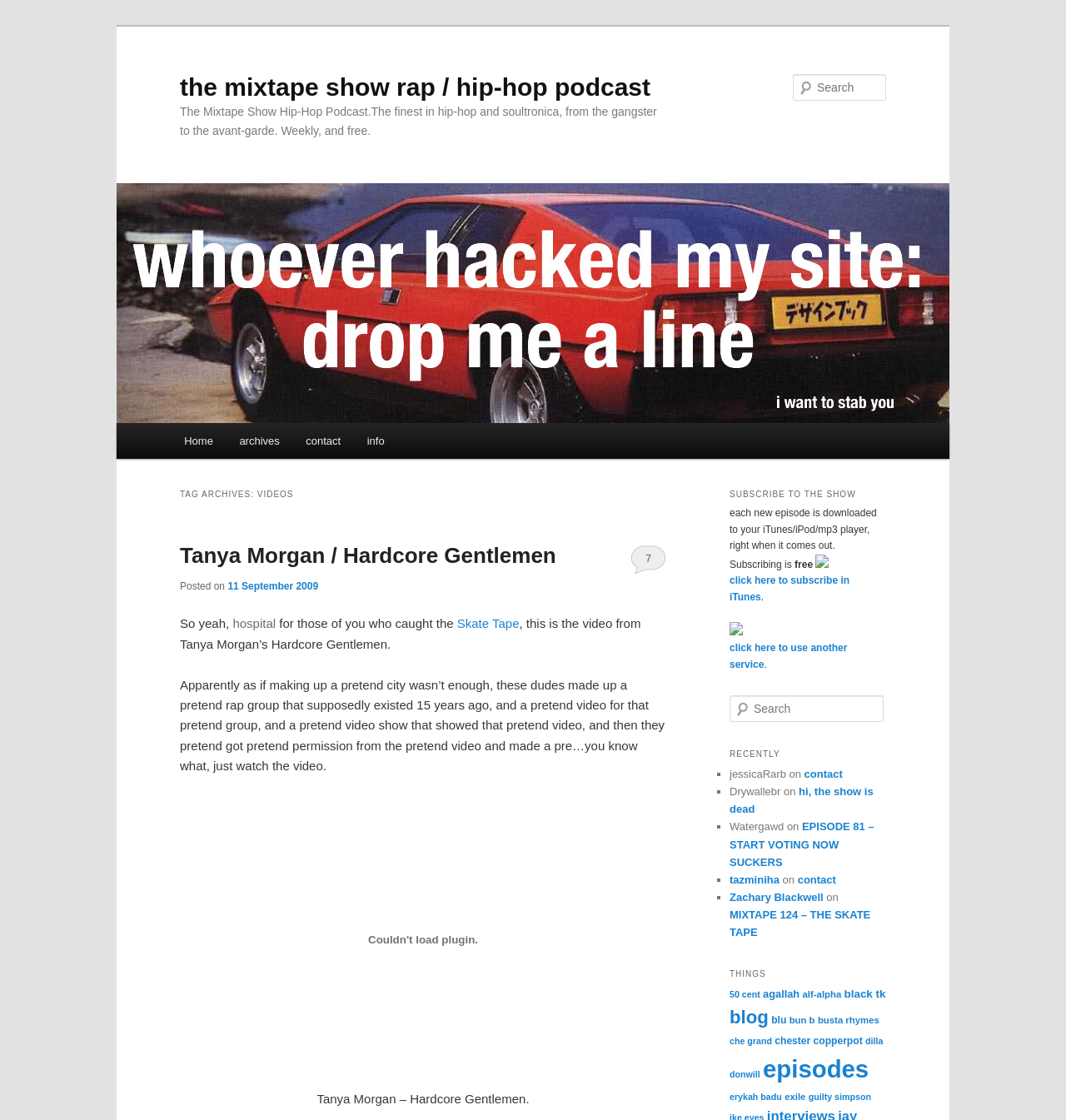Locate the bounding box coordinates of the clickable area to execute the instruction: "Search for videos". Provide the coordinates as four float numbers between 0 and 1, represented as [left, top, right, bottom].

[0.744, 0.066, 0.831, 0.09]